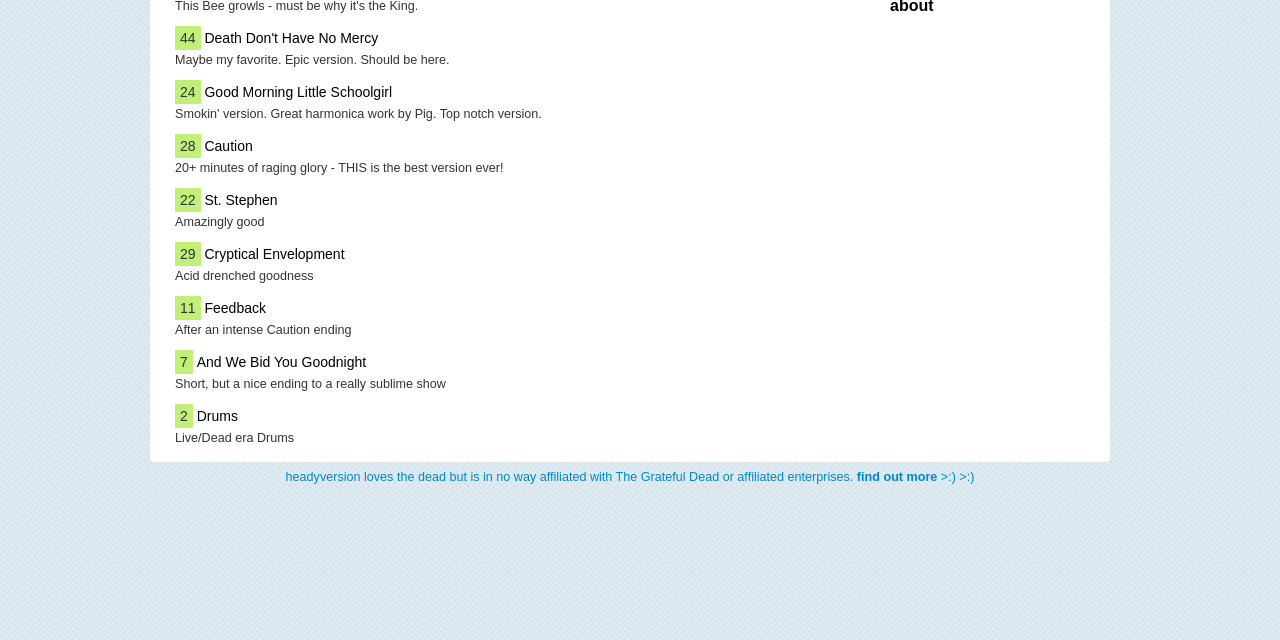Given the following UI element description: "Cryptical Envelopment", find the bounding box coordinates in the webpage screenshot.

[0.16, 0.381, 0.269, 0.412]